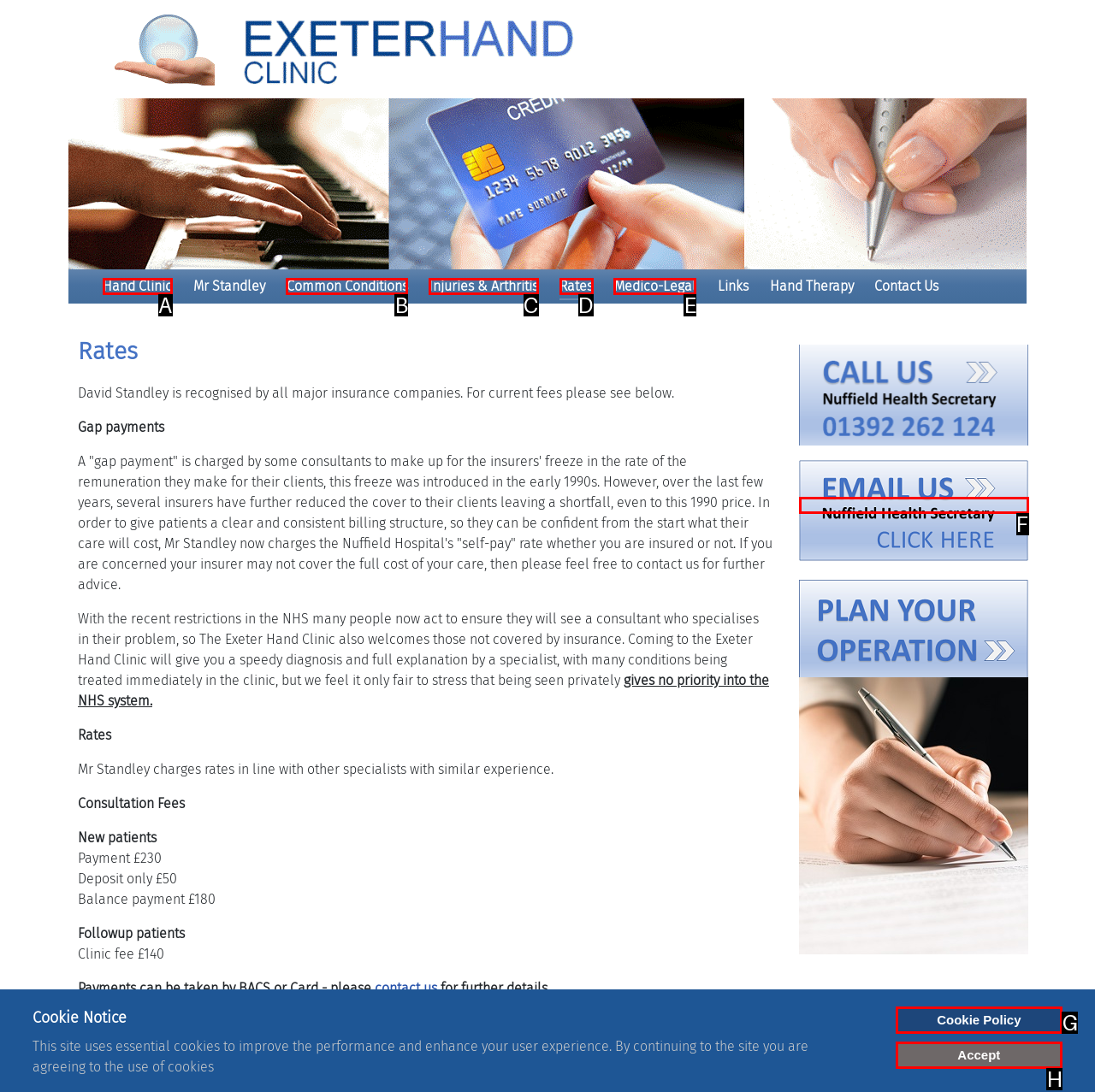Match the HTML element to the description: Support. Respond with the letter of the correct option directly.

None